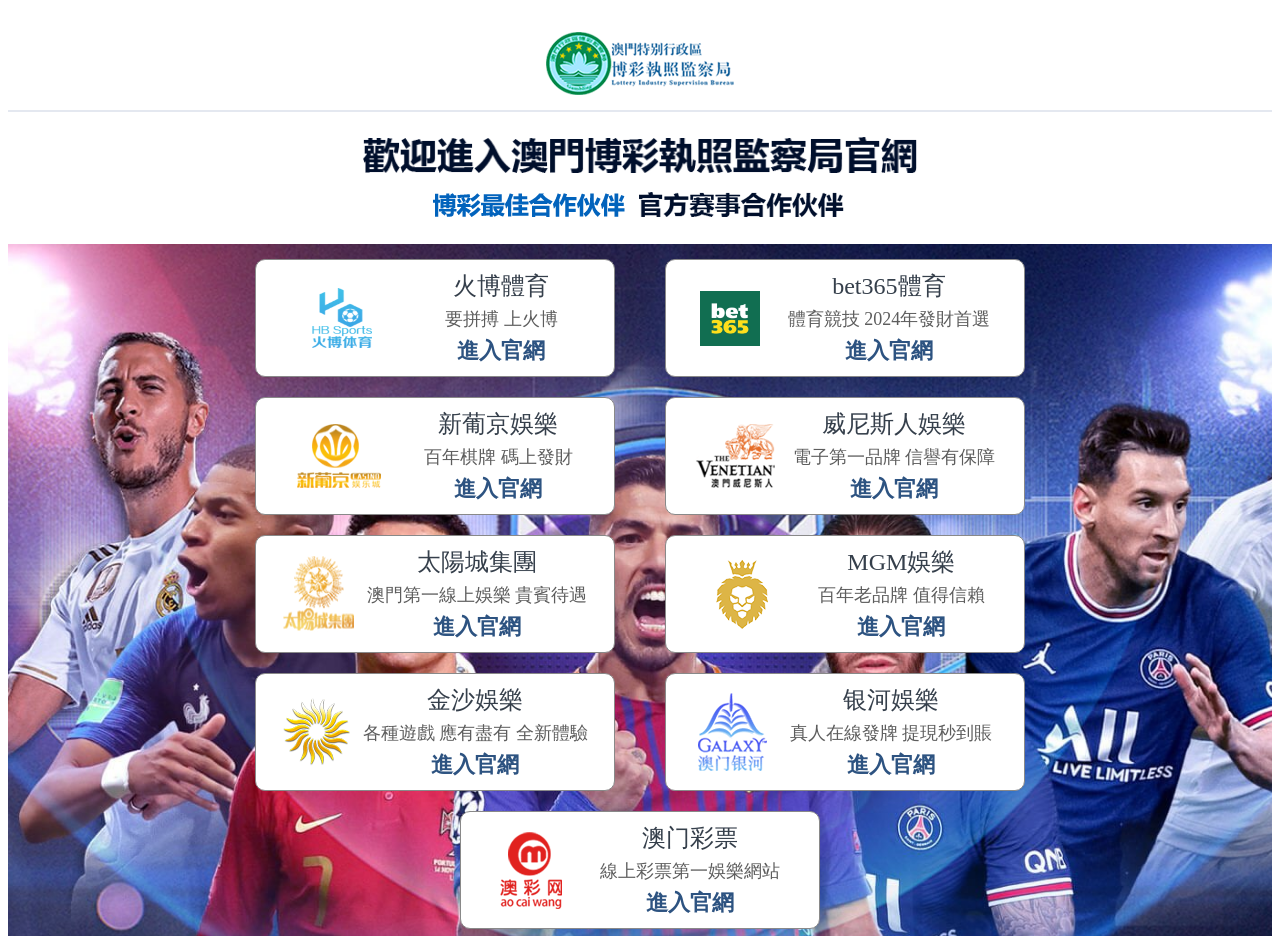How many images are on the webpage?
Answer the question with a detailed explanation, including all necessary information.

There are three images on the webpage, which are the CDW Logo, and two other images with no OCR text, located at [0.006, 0.155, 0.241, 0.316] and [0.244, 0.155, 0.478, 0.316] respectively.